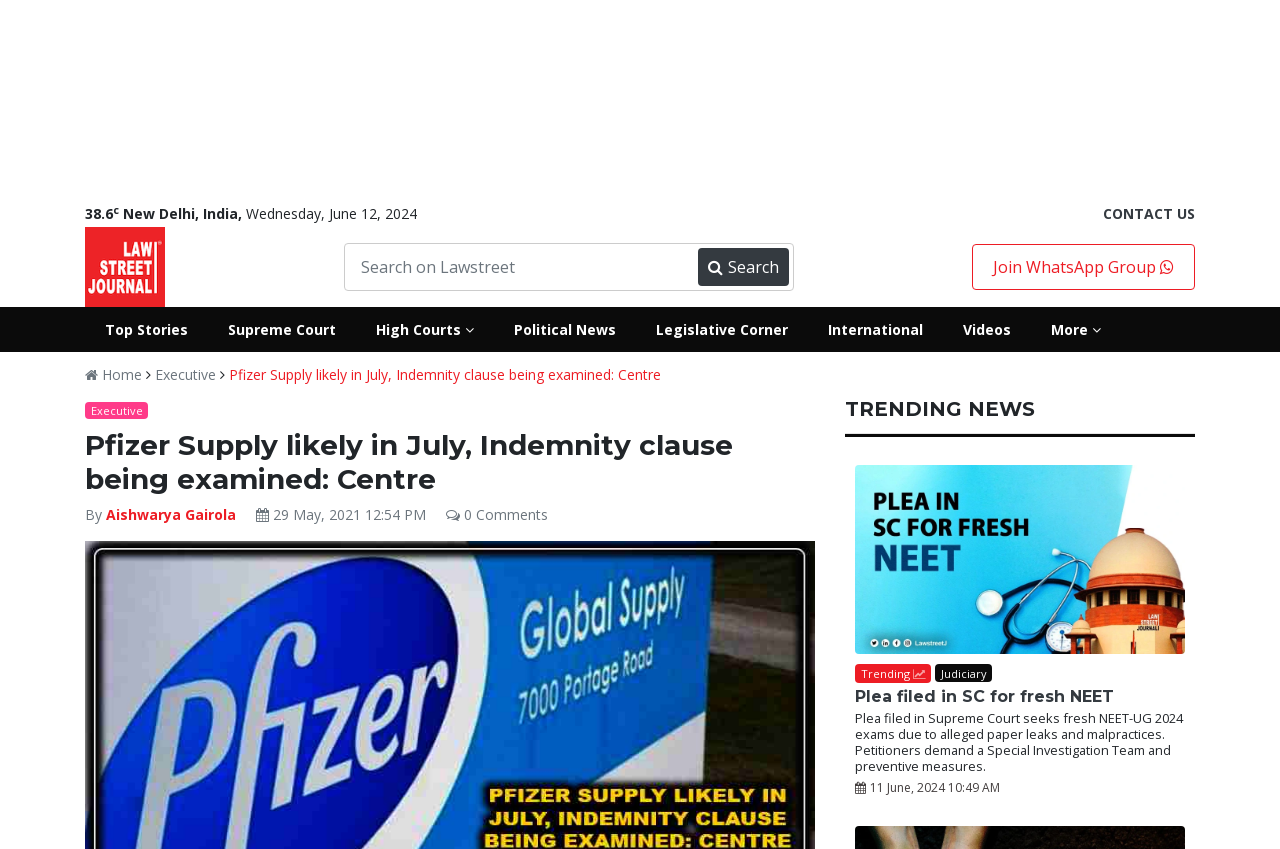Can you pinpoint the bounding box coordinates for the clickable element required for this instruction: "Read Pfizer Supply news"? The coordinates should be four float numbers between 0 and 1, i.e., [left, top, right, bottom].

[0.179, 0.43, 0.516, 0.452]